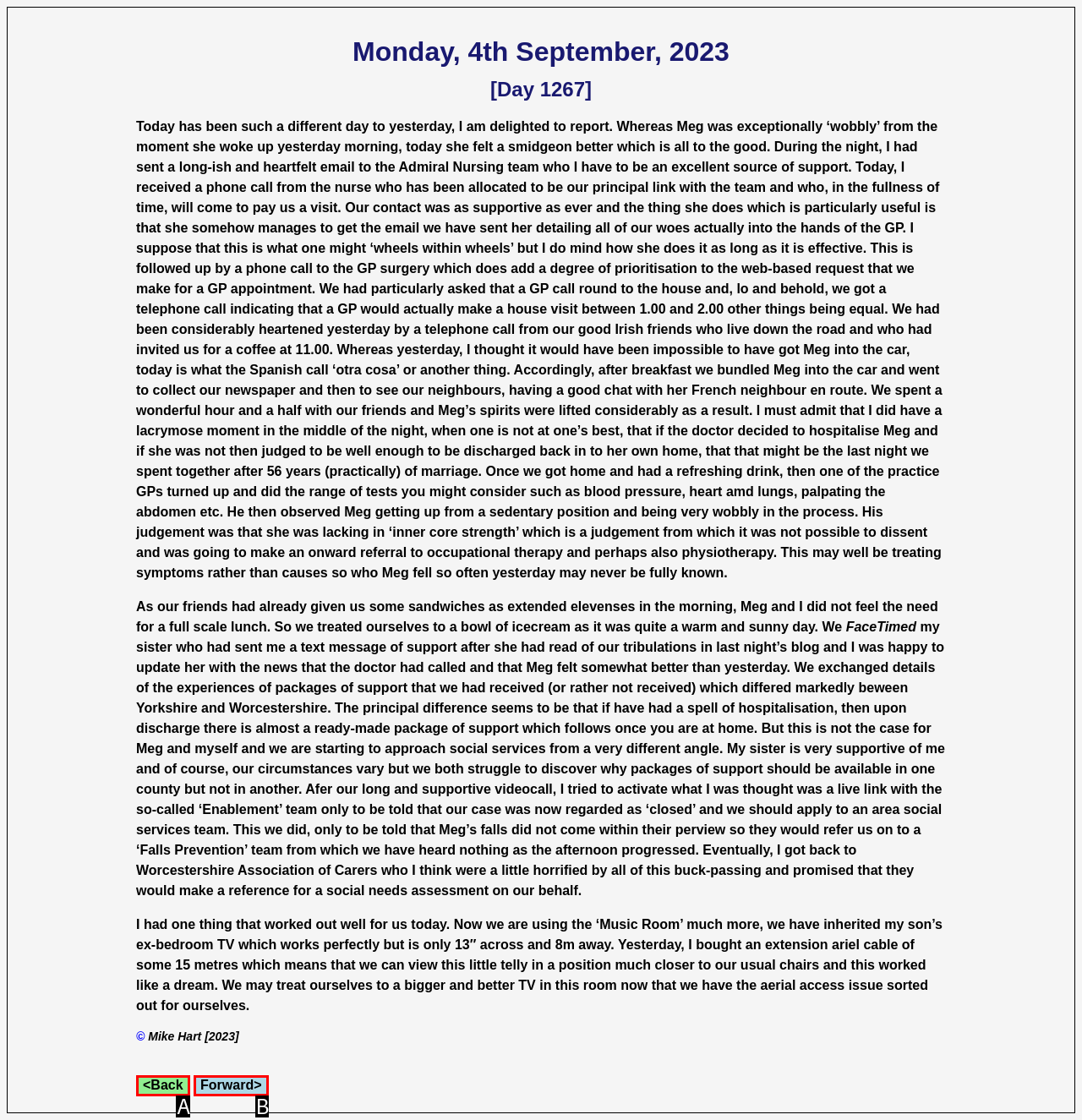Identify which option matches the following description: Forward>
Answer by giving the letter of the correct option directly.

B